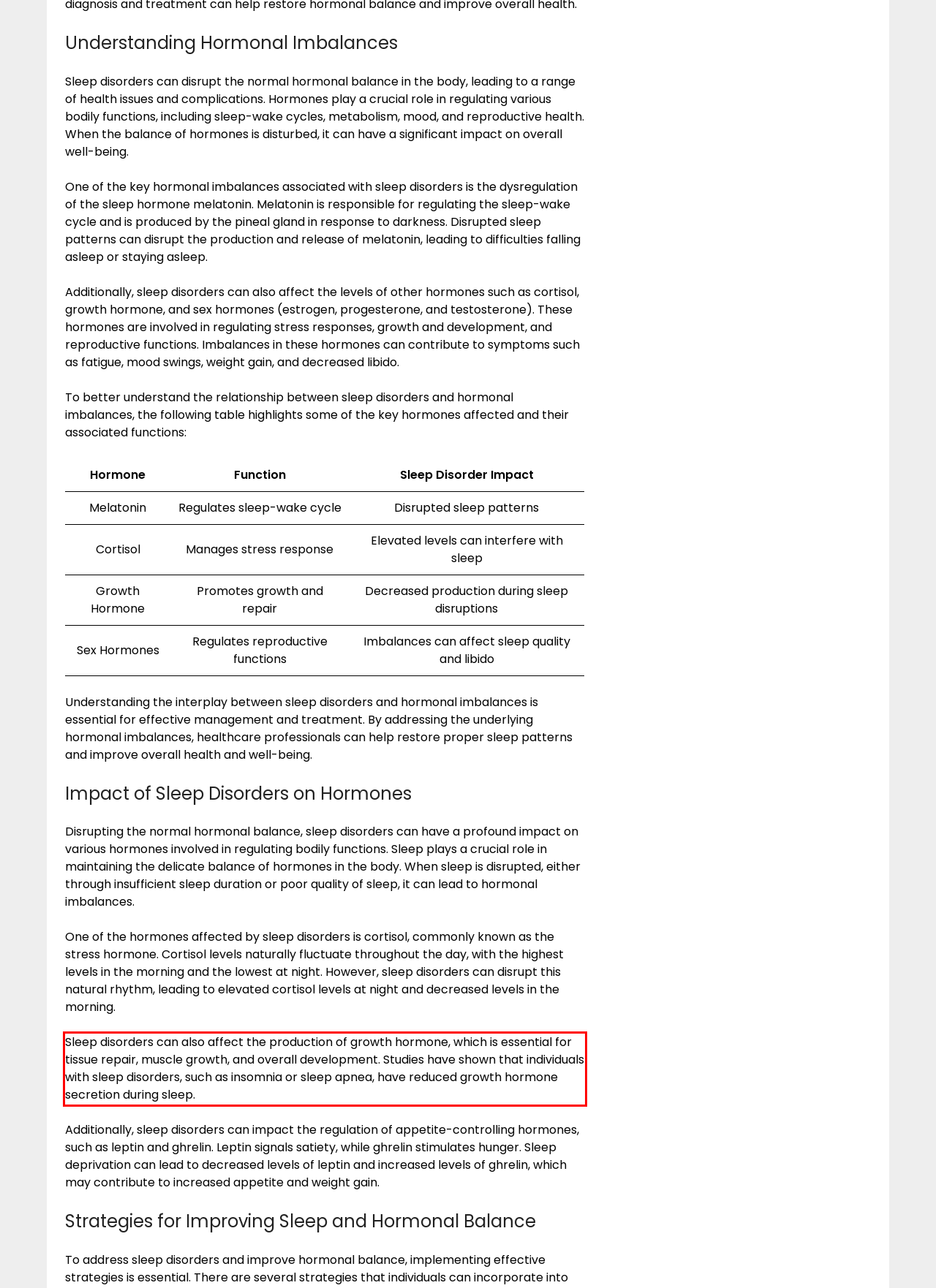Please extract the text content within the red bounding box on the webpage screenshot using OCR.

Sleep disorders can also affect the production of growth hormone, which is essential for tissue repair, muscle growth, and overall development. Studies have shown that individuals with sleep disorders, such as insomnia or sleep apnea, have reduced growth hormone secretion during sleep.